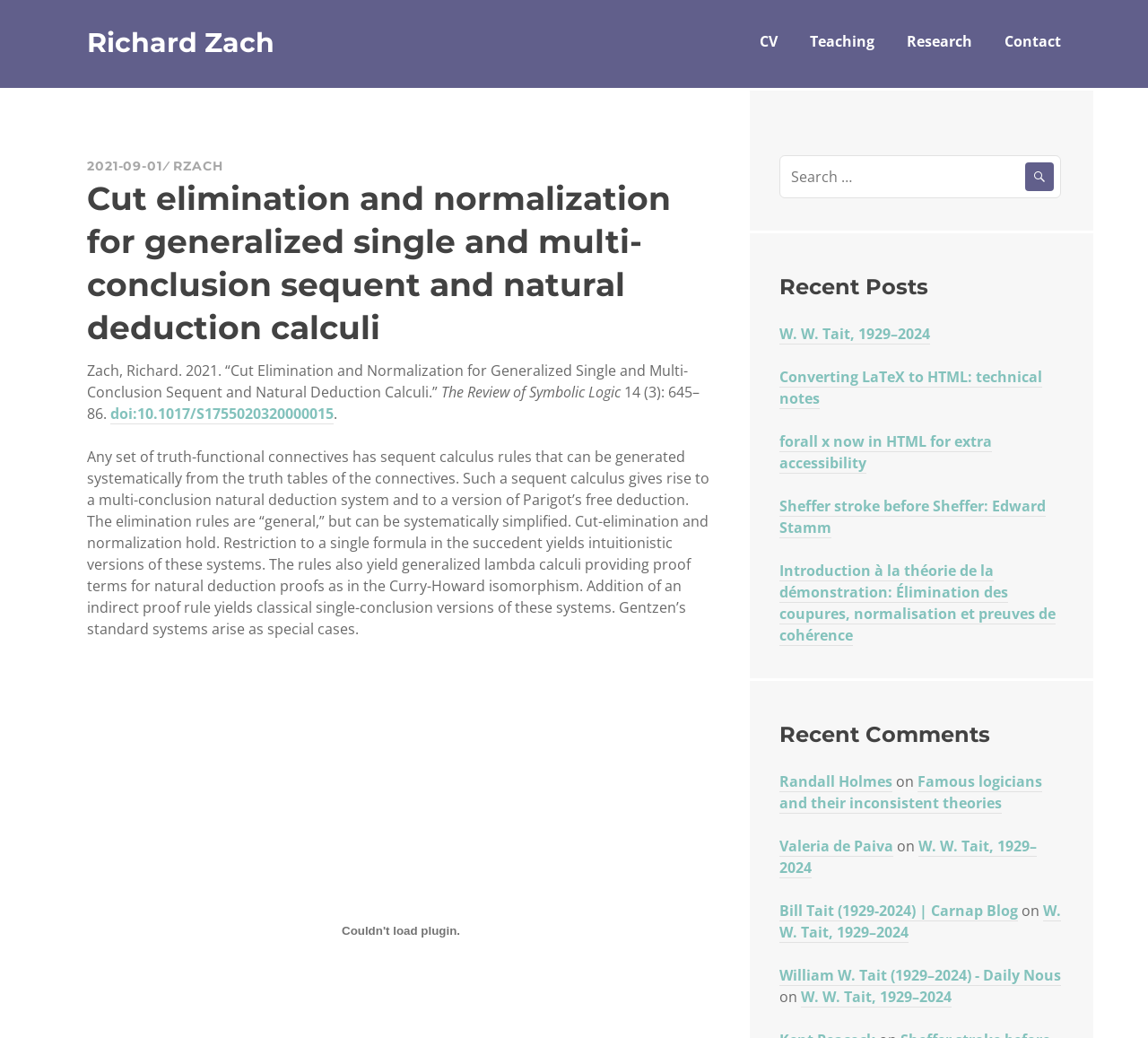By analyzing the image, answer the following question with a detailed response: How many recent posts are listed?

The recent posts are listed under the heading 'Recent Posts' and there are 5 links listed: 'W. W. Tait, 1929–2024', 'Converting LaTeX to HTML: technical notes', 'forall x now in HTML for extra accessibility', 'Sheffer stroke before Sheffer: Edward Stamm', and 'Introduction à la théorie de la démonstration: Élimination des coupures, normalisation et preuves de cohérence'.